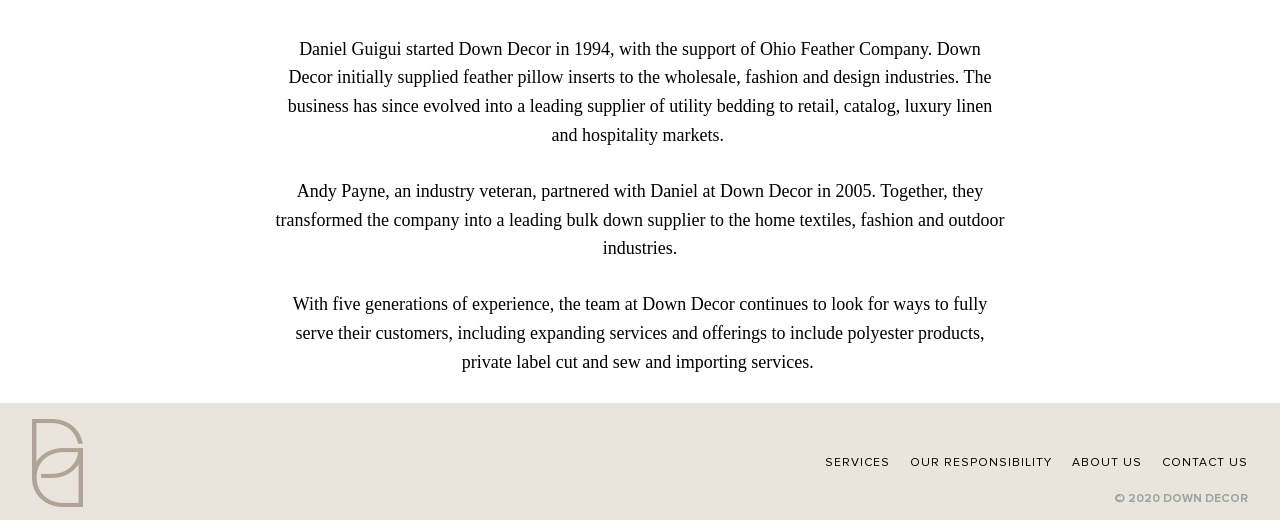Answer this question using a single word or a brief phrase:
What type of products does Down Decor offer?

Down and polyester products